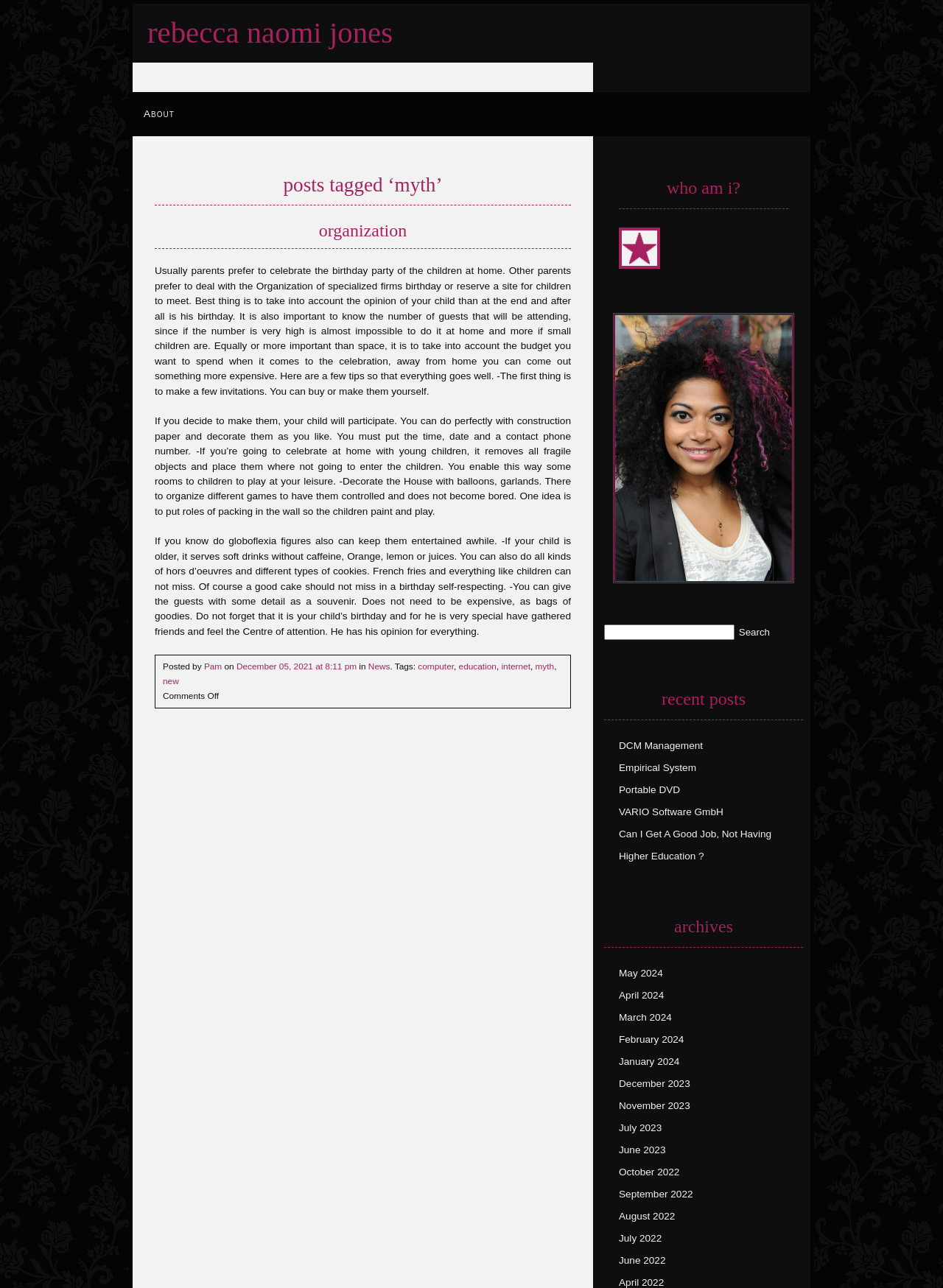Could you specify the bounding box coordinates for the clickable section to complete the following instruction: "read the post tagged 'myth'"?

[0.164, 0.134, 0.605, 0.159]